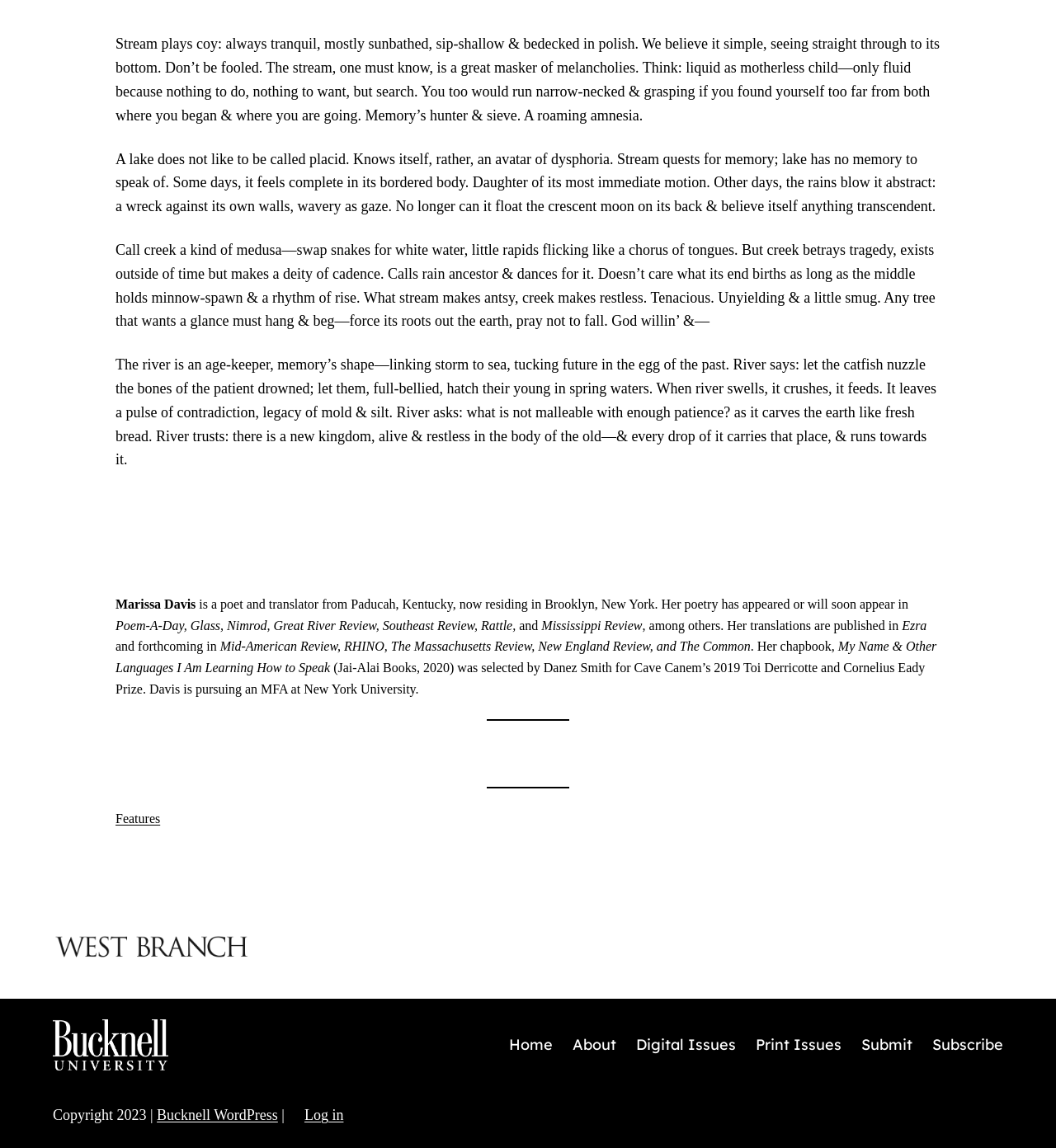Provide your answer in one word or a succinct phrase for the question: 
How many publications are mentioned?

9